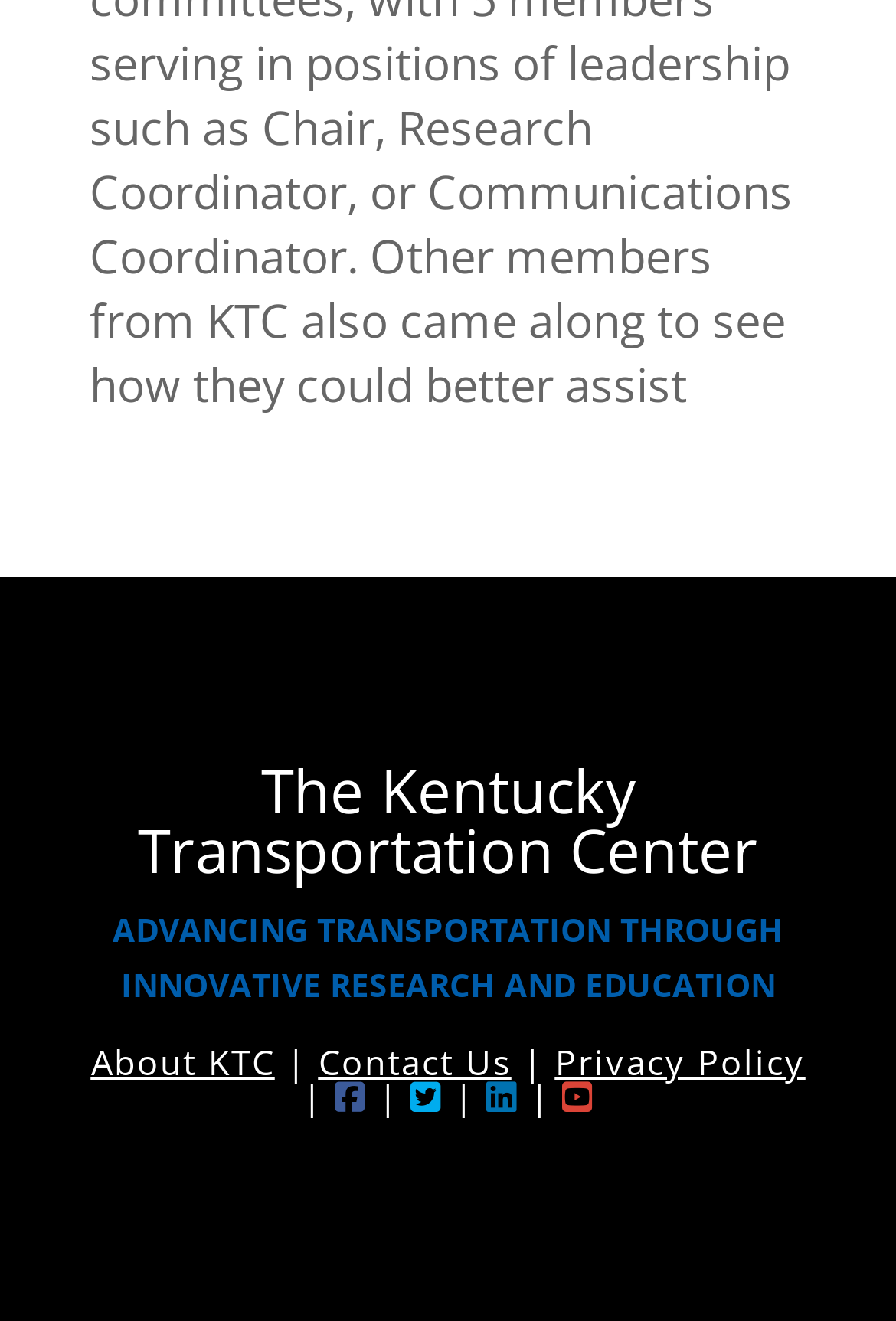Find the bounding box coordinates for the HTML element described in this sentence: "Privacy Policy". Provide the coordinates as four float numbers between 0 and 1, in the format [left, top, right, bottom].

[0.619, 0.786, 0.899, 0.821]